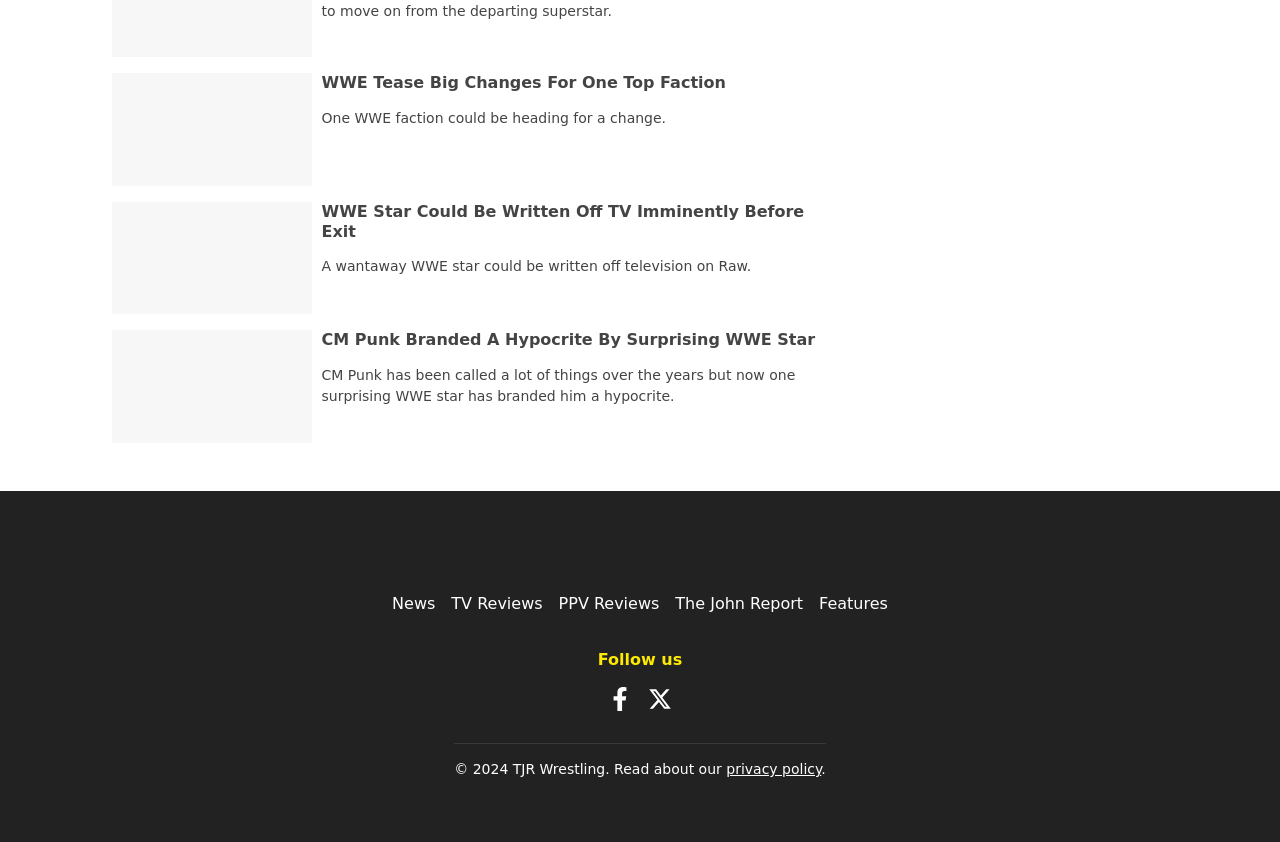Identify the coordinates of the bounding box for the element that must be clicked to accomplish the instruction: "Follow on Facebook".

[0.475, 0.818, 0.494, 0.841]